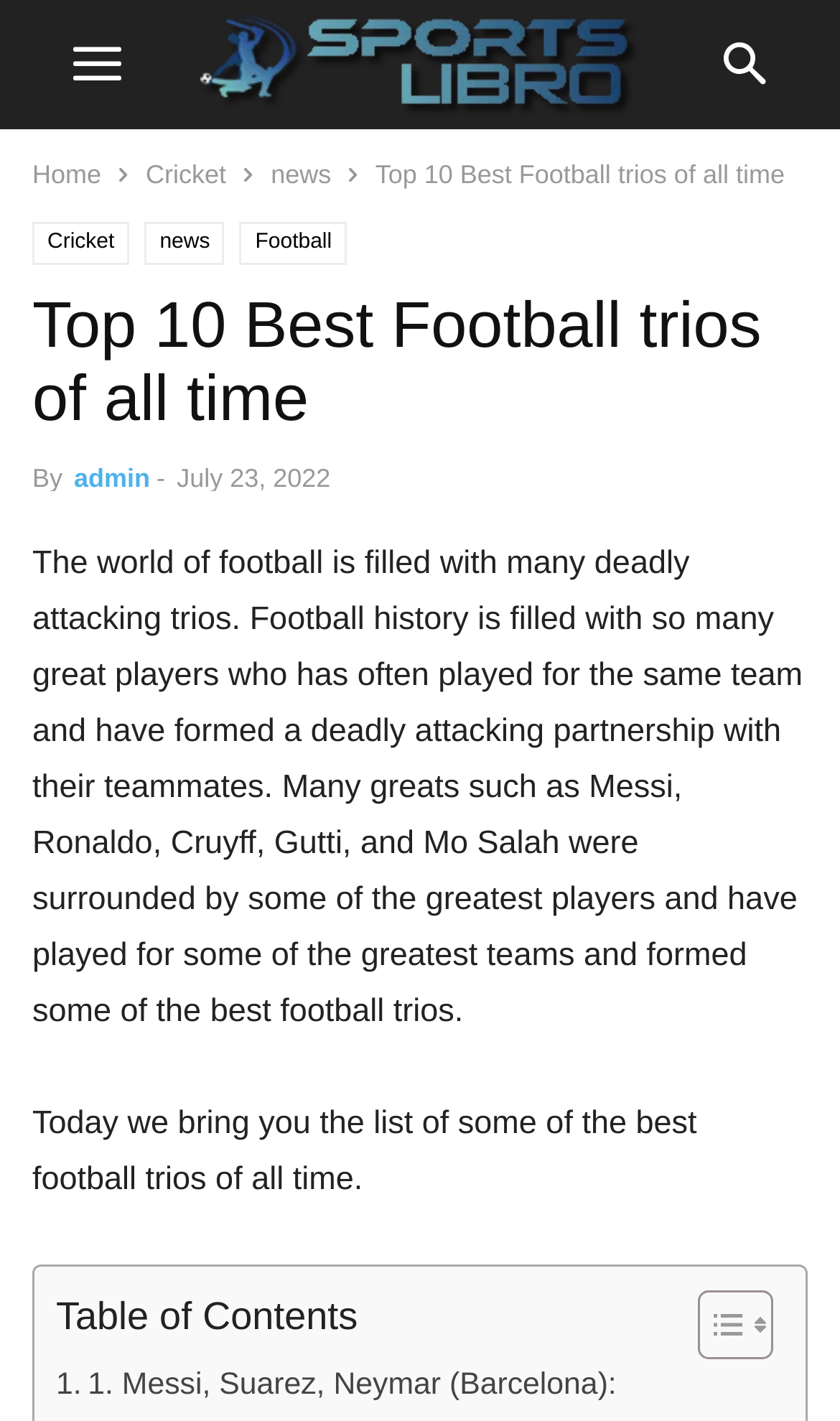Locate the primary heading on the webpage and return its text.

Top 10 Best Football trios of all time